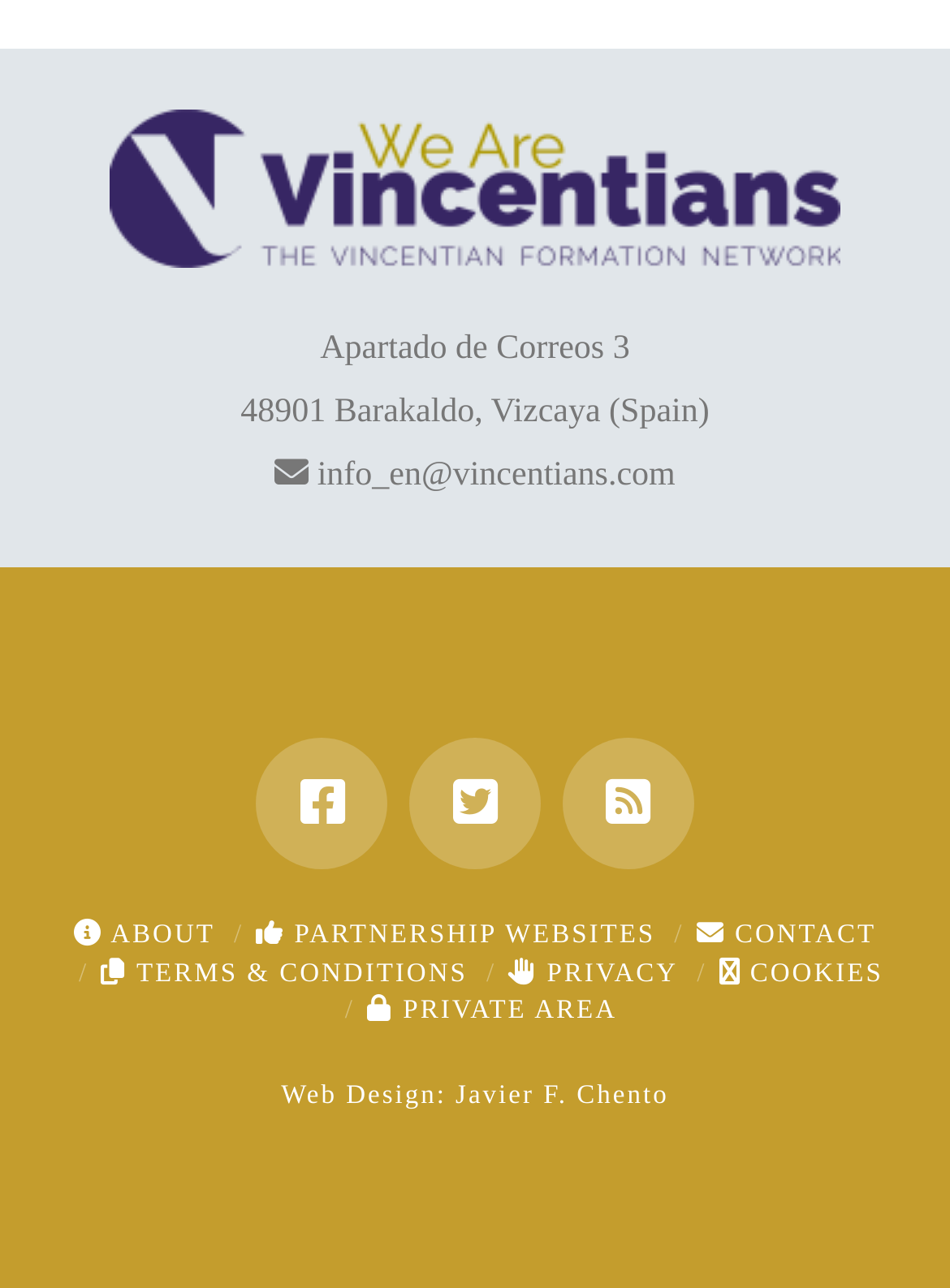Can you find the bounding box coordinates for the UI element given this description: "title="Logotype (back to startpage)""? Provide the coordinates as four float numbers between 0 and 1: [left, top, right, bottom].

None